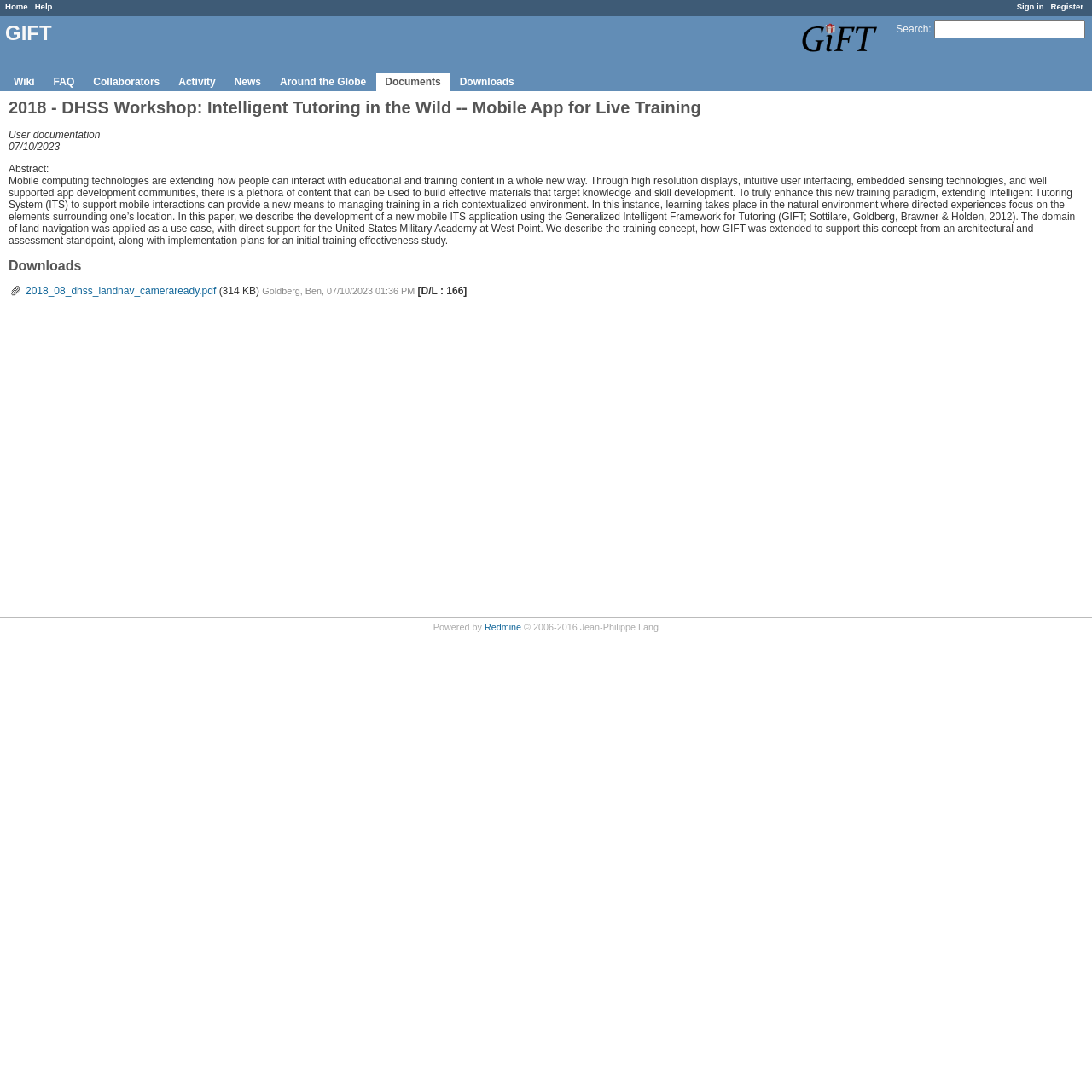Refer to the image and provide a thorough answer to this question:
What is the platform that powers the website?

The static text element 'Powered by' is followed by a link to 'Redmine', which suggests that Redmine is the platform that powers the website.